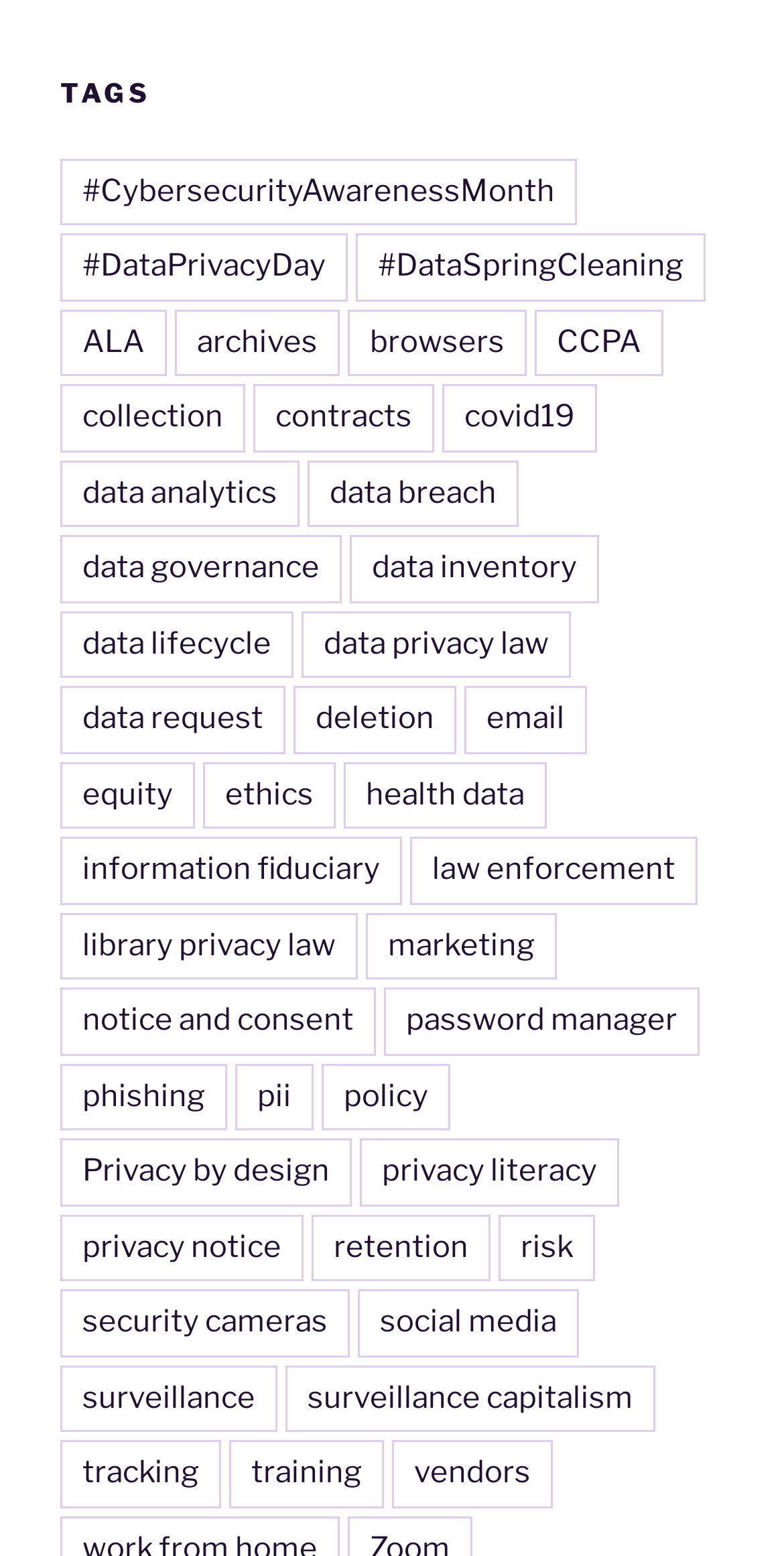Please locate the bounding box coordinates of the element that needs to be clicked to achieve the following instruction: "Explore the ALA link". The coordinates should be four float numbers between 0 and 1, i.e., [left, top, right, bottom].

[0.077, 0.199, 0.213, 0.242]